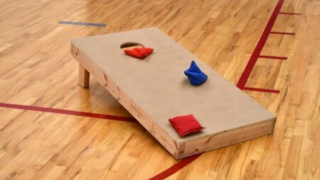Using the elements shown in the image, answer the question comprehensively: Where is the cornhole board likely placed?

The caption notes that the background shows 'faint lines on the floor, possibly marking a sports area', which suggests that the cornhole board is placed in a gymnasium or a similar type of venue.